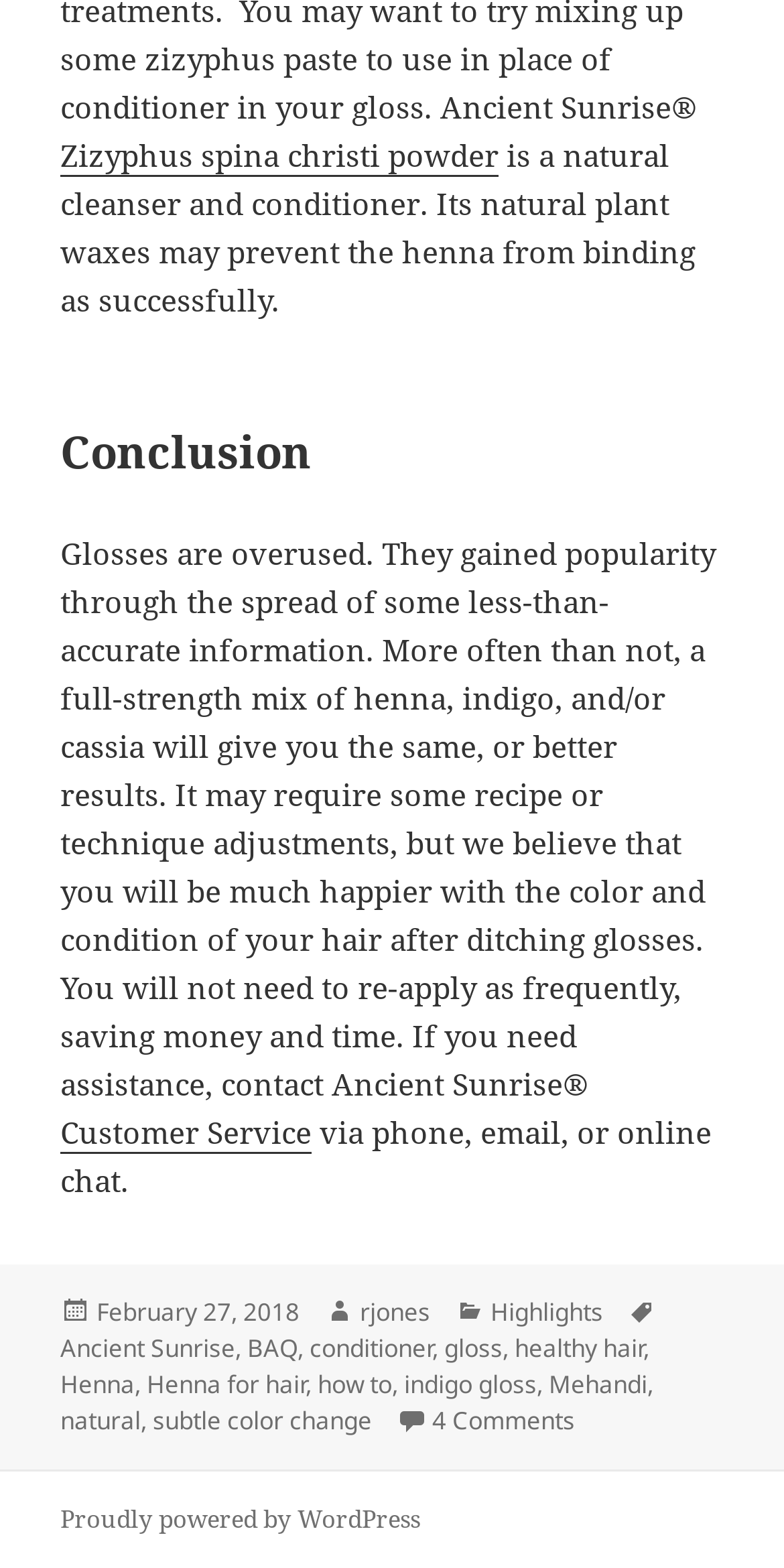Locate the bounding box of the user interface element based on this description: "aria-label="Toggle navigation"".

None